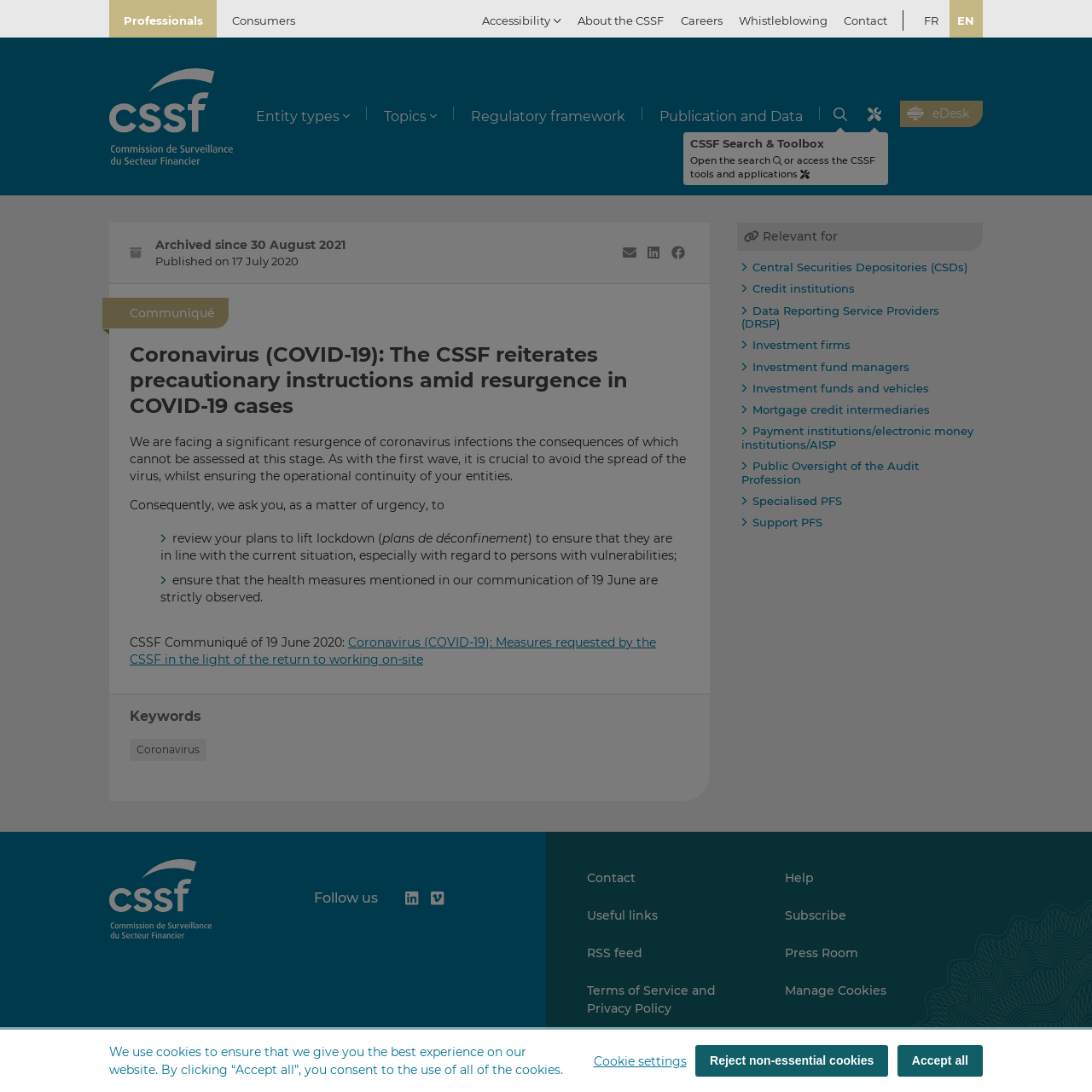Point out the bounding box coordinates of the section to click in order to follow this instruction: "Open the 'Search for information' button".

[0.757, 0.093, 0.782, 0.118]